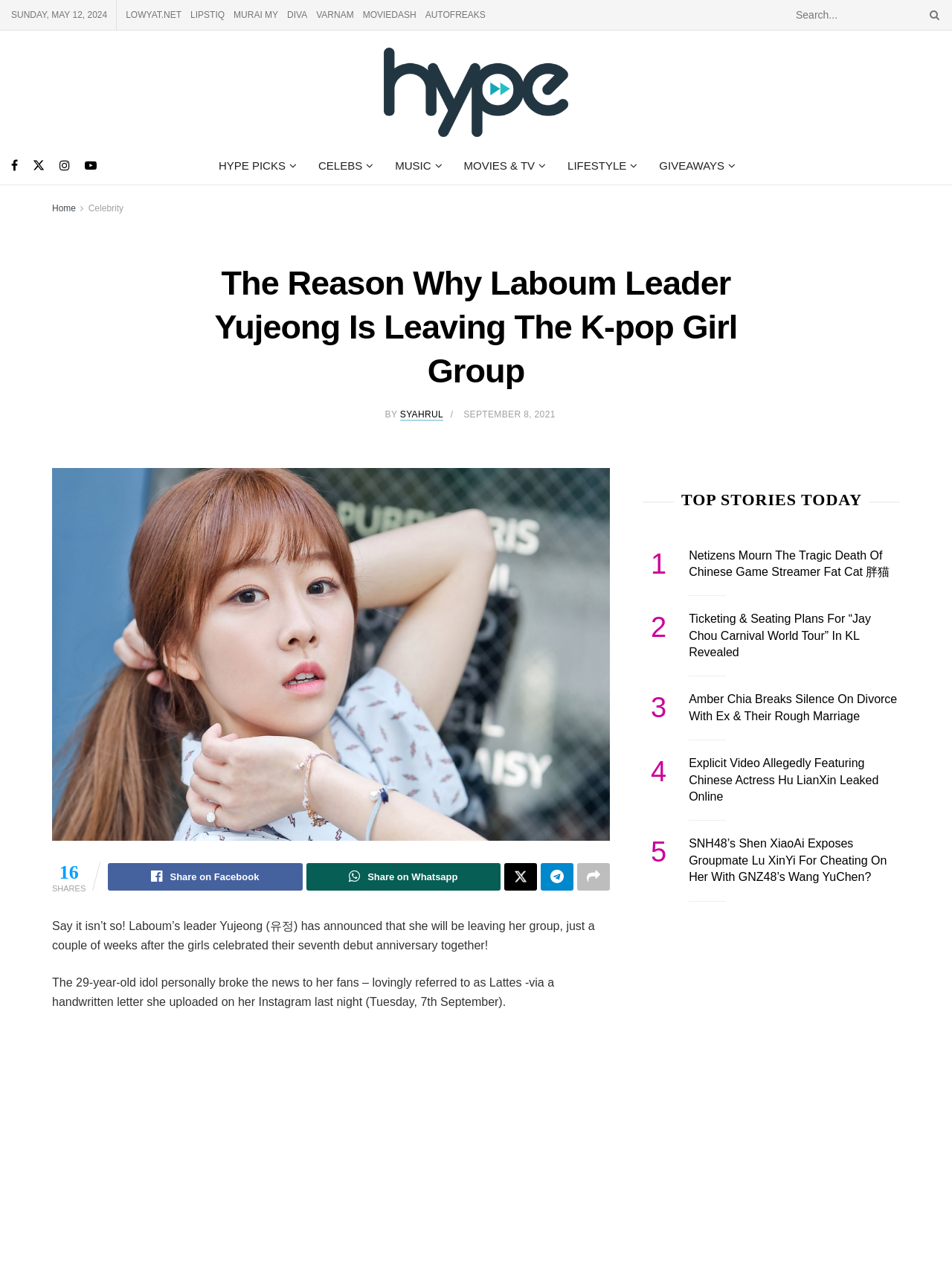Please identify the bounding box coordinates of the area that needs to be clicked to follow this instruction: "Search for something".

[0.836, 0.0, 0.988, 0.023]